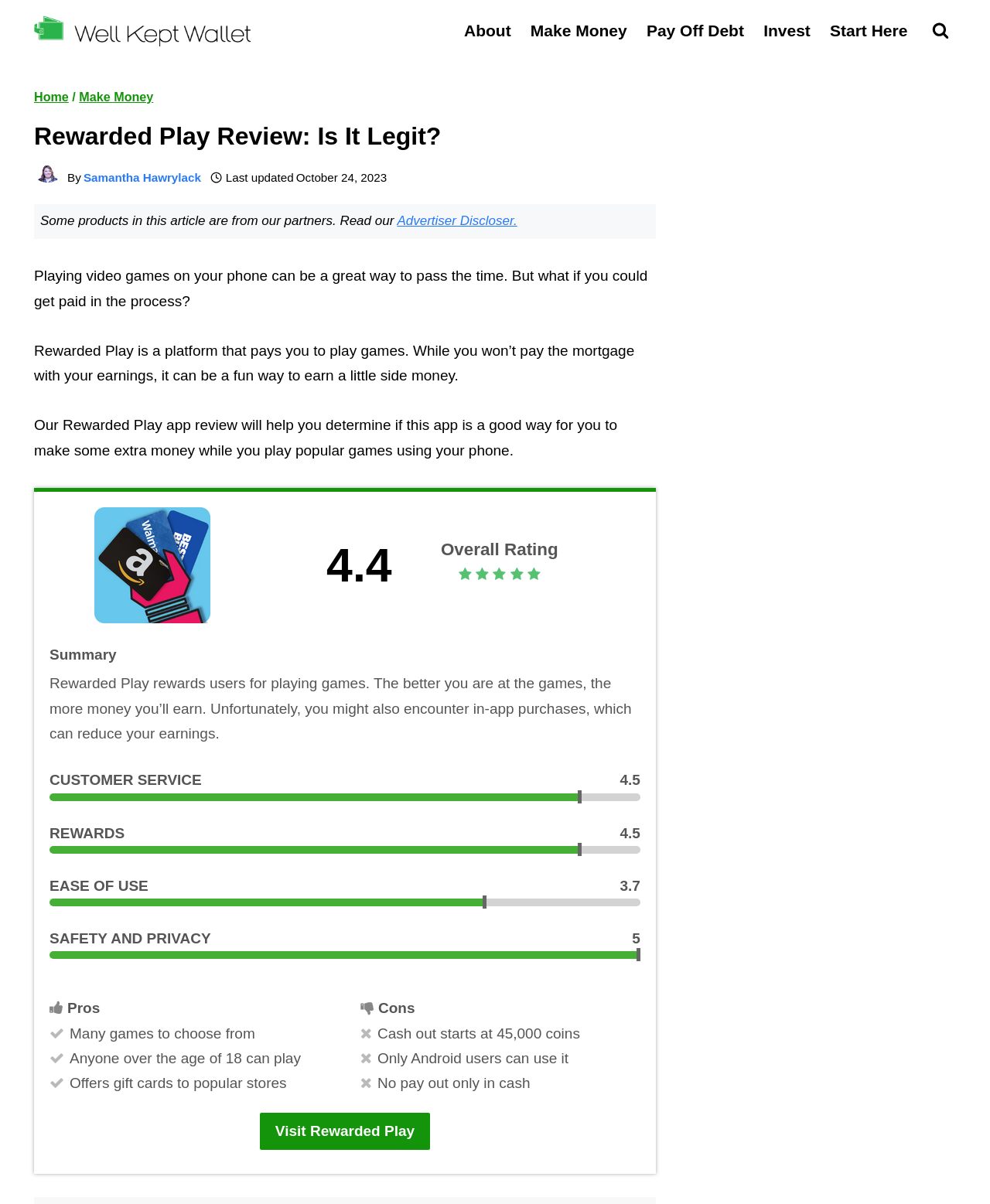Determine the bounding box coordinates for the clickable element to execute this instruction: "Check the author's image". Provide the coordinates as four float numbers between 0 and 1, i.e., [left, top, right, bottom].

[0.034, 0.136, 0.062, 0.159]